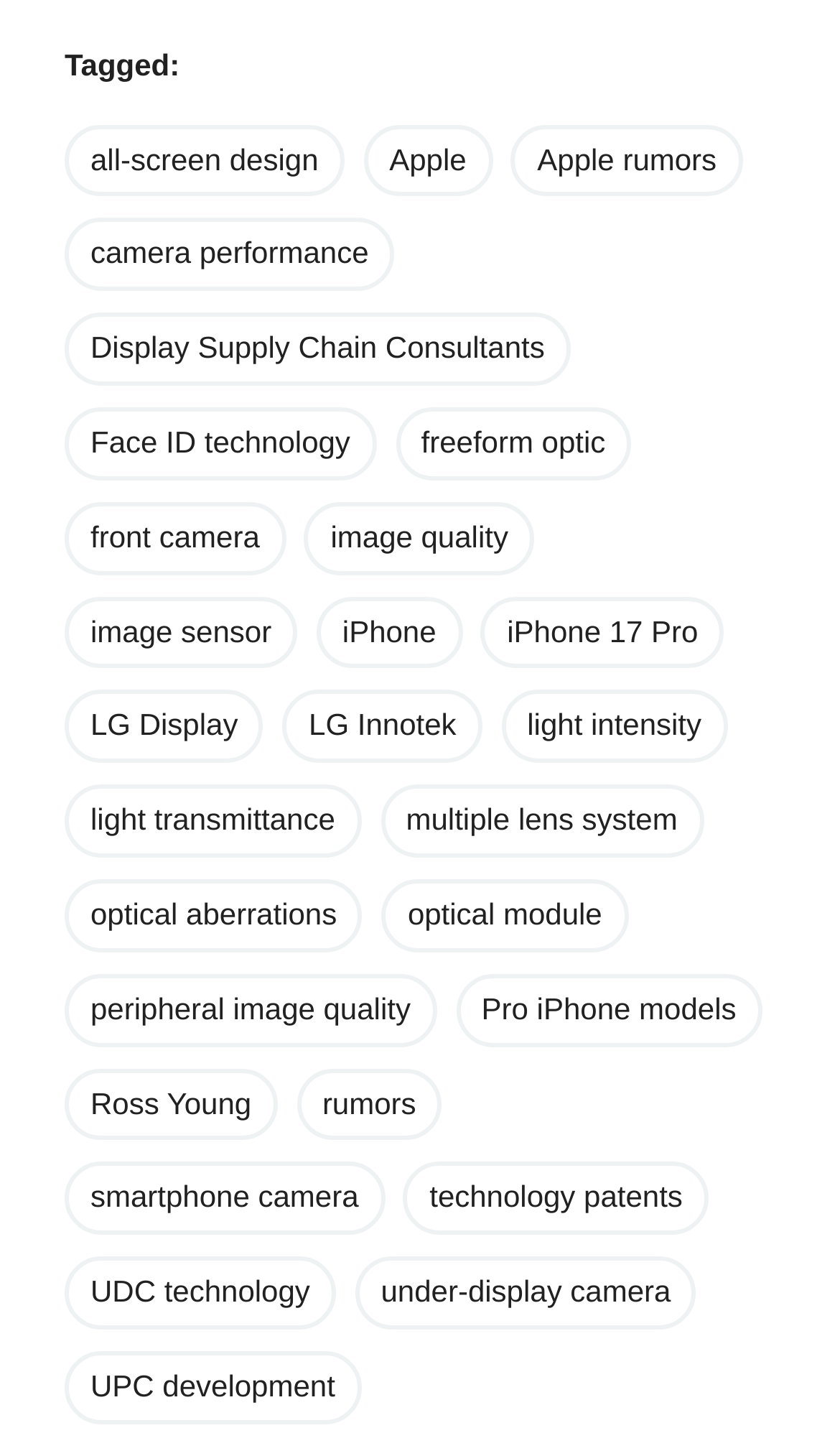Please find the bounding box coordinates (top-left x, top-left y, bottom-right x, bottom-right y) in the screenshot for the UI element described as follows: Display Supply Chain Consultants

[0.077, 0.215, 0.679, 0.265]